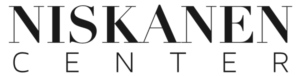What is the primary focus of the Niskanen Center?
Carefully examine the image and provide a detailed answer to the question.

The caption describes the Niskanen Center as a think tank focused on public policy analysis and advocating for market-oriented solutions to various societal issues, indicating that public policy analysis is a primary focus of the organization.